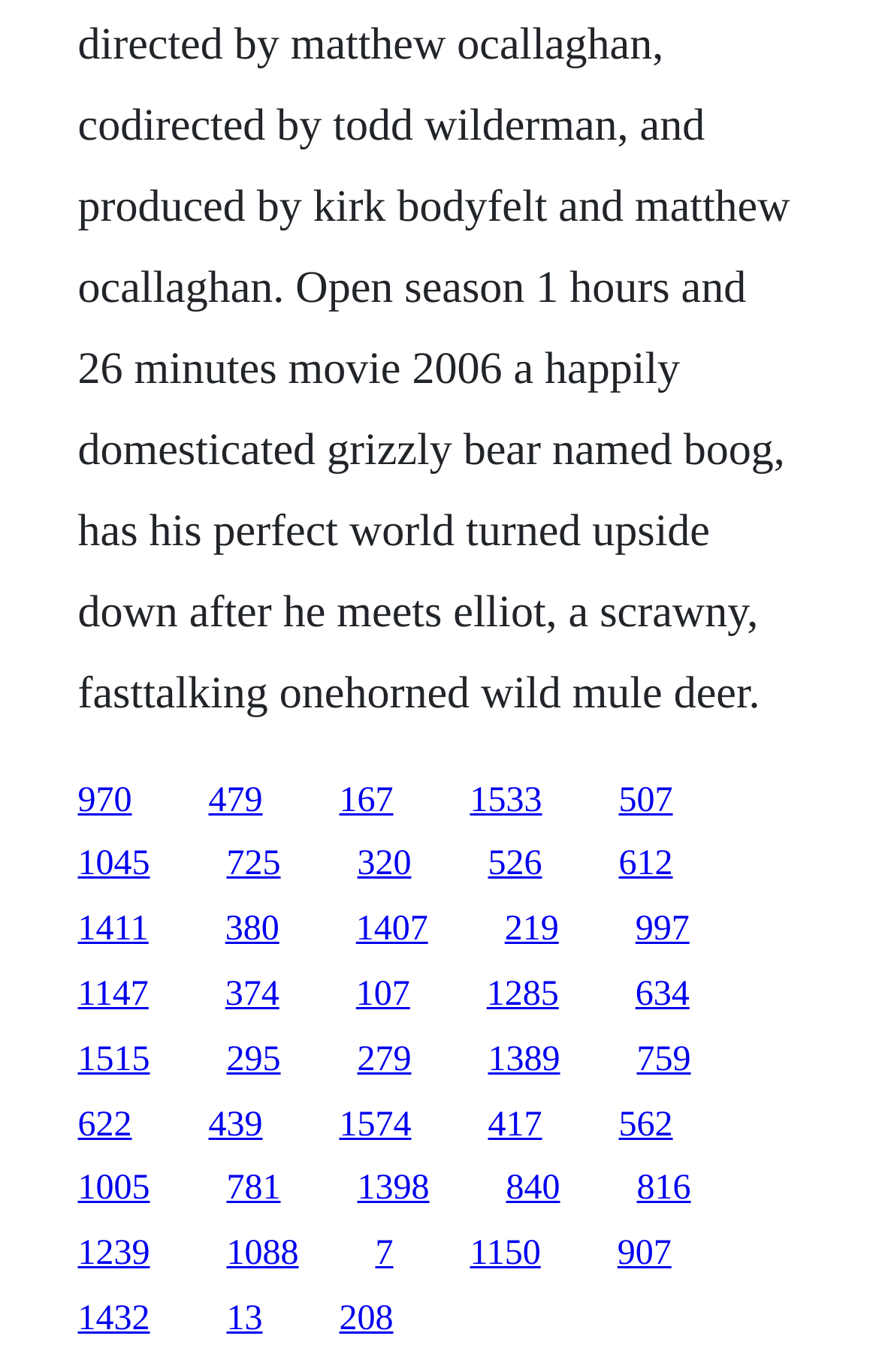Please identify the bounding box coordinates of the element's region that I should click in order to complete the following instruction: "visit the page with id 479". The bounding box coordinates consist of four float numbers between 0 and 1, i.e., [left, top, right, bottom].

[0.237, 0.569, 0.299, 0.597]